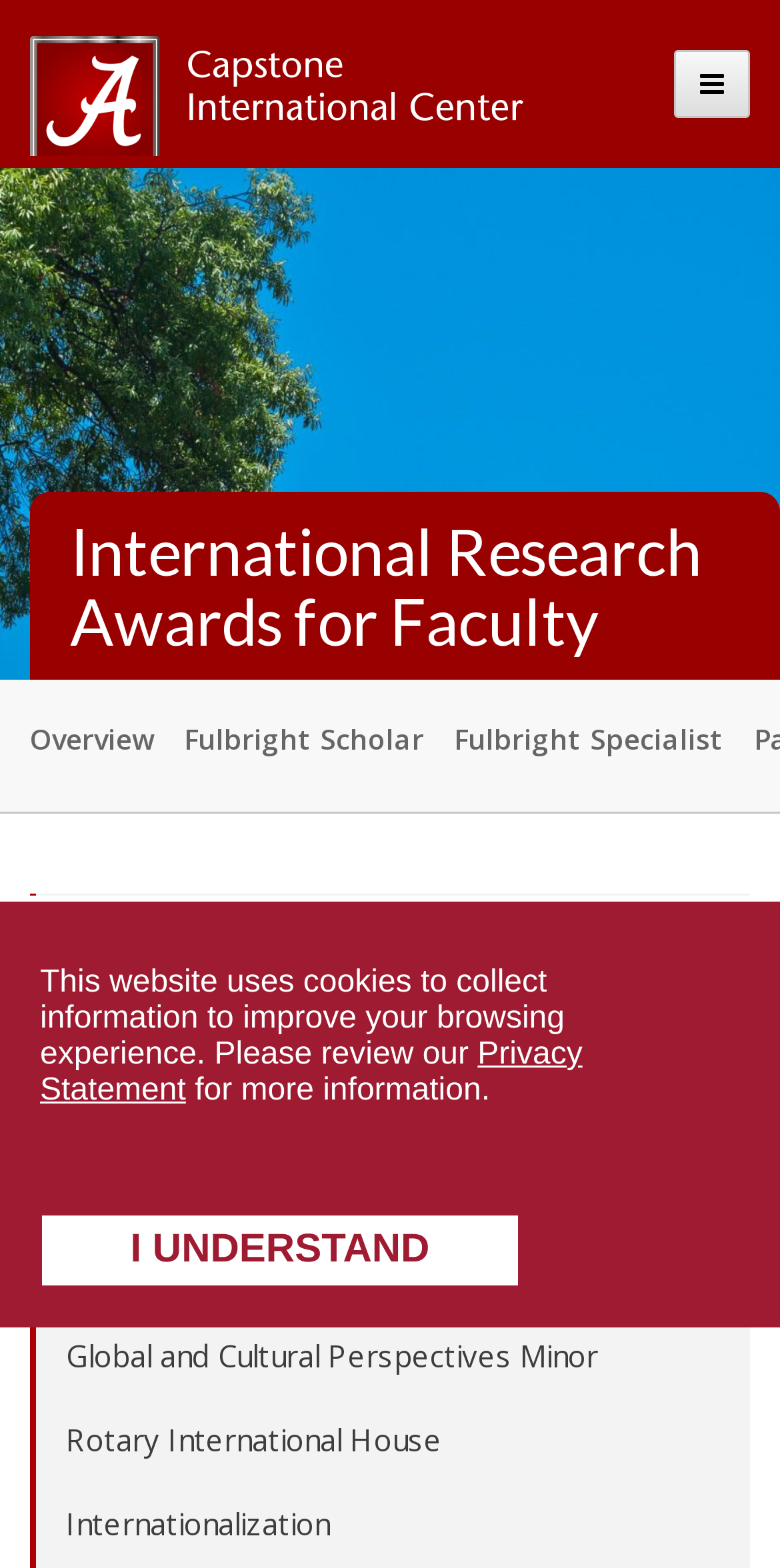Please identify the bounding box coordinates of the area that needs to be clicked to follow this instruction: "Learn about the CIC".

[0.038, 0.569, 0.962, 0.623]